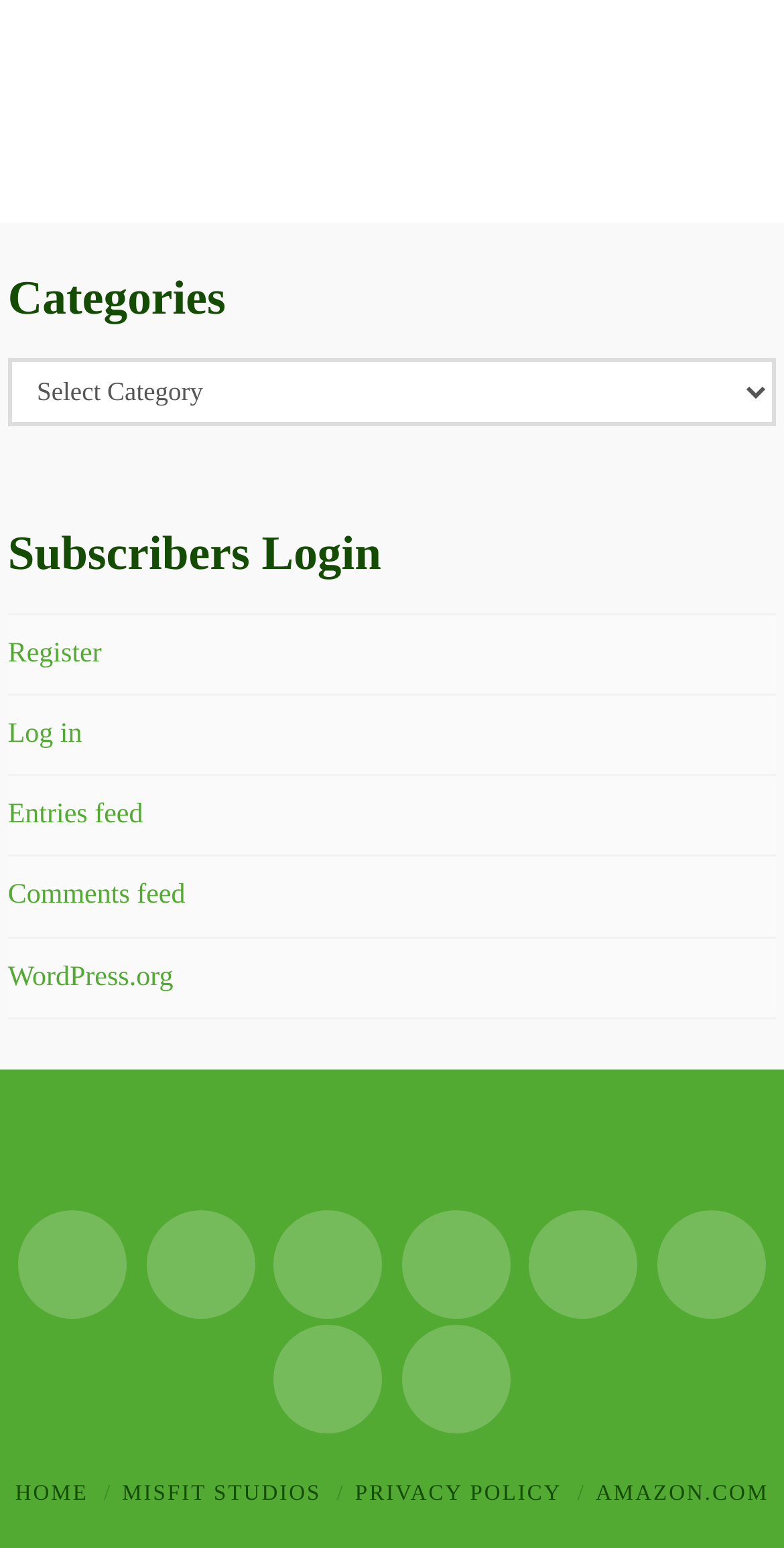How many social media links are available?
Using the information presented in the image, please offer a detailed response to the question.

I counted the number of social media links at the bottom of the webpage, including Facebook, Twitter, LinkedIn, YouTube, Pinterest, Behance, and Tumblr, which totals 8.